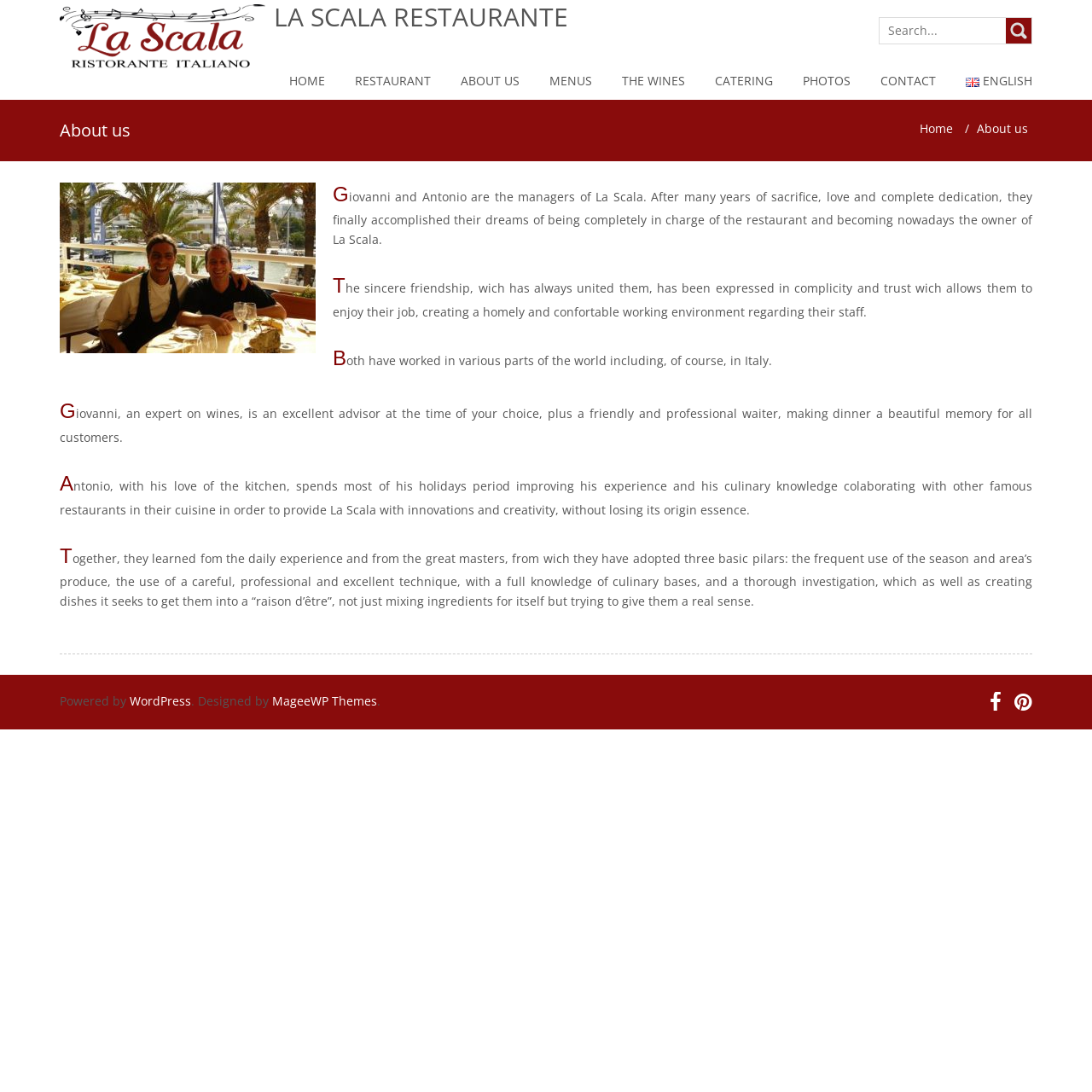Provide the bounding box coordinates of the area you need to click to execute the following instruction: "Search for something".

[0.805, 0.016, 0.945, 0.04]